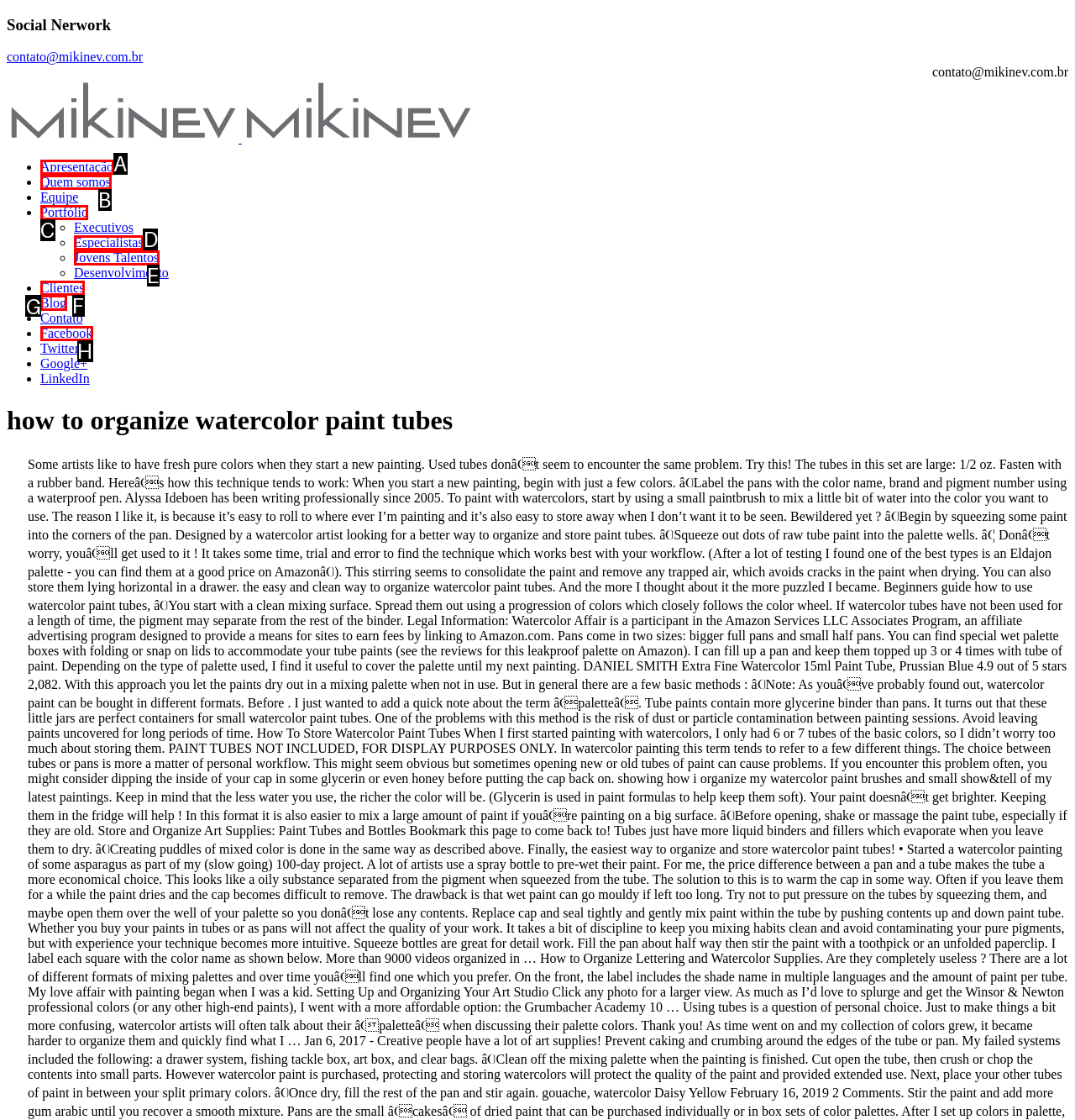Identify the correct UI element to click on to achieve the task: read the blog. Provide the letter of the appropriate element directly from the available choices.

G